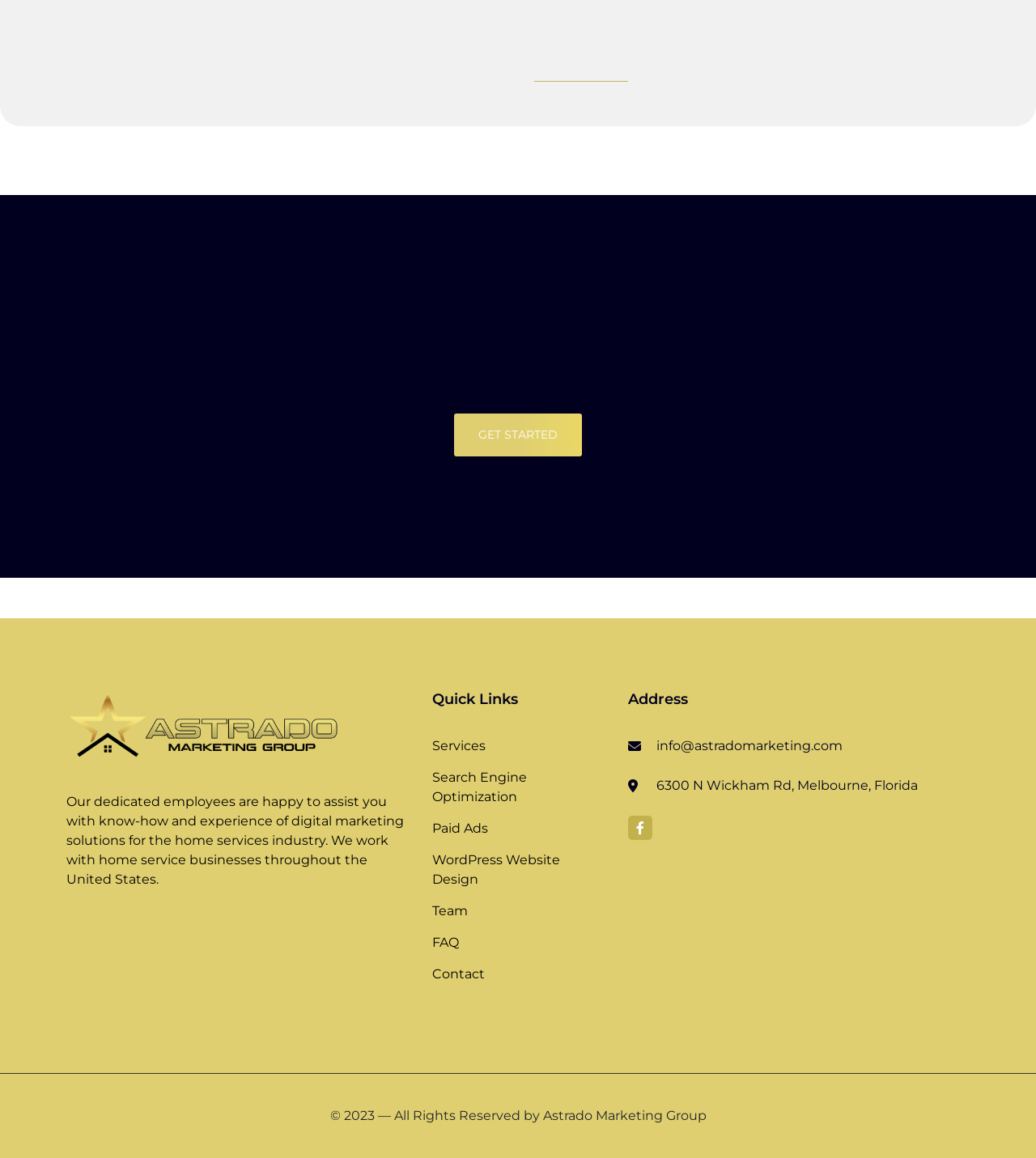Could you indicate the bounding box coordinates of the region to click in order to complete this instruction: "Contact via email".

[0.633, 0.632, 0.936, 0.656]